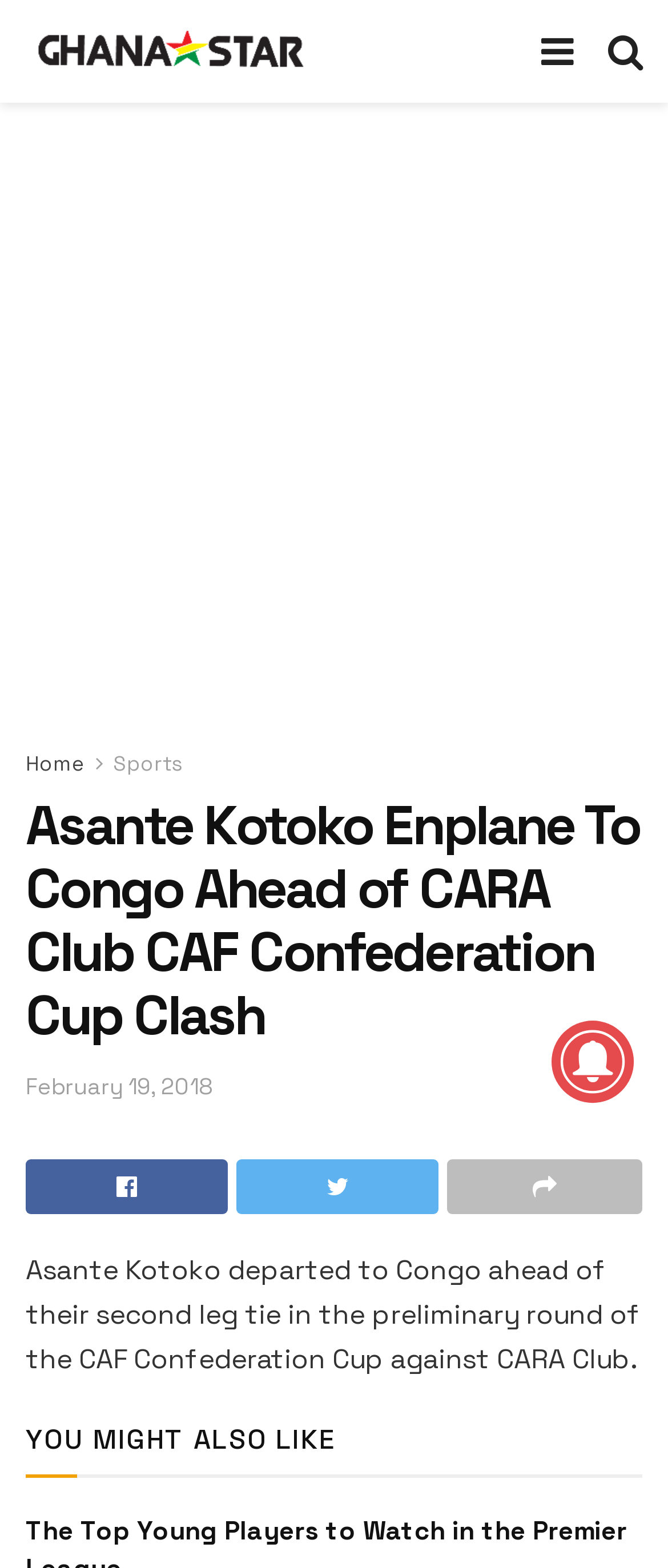Please locate the bounding box coordinates of the element that should be clicked to complete the given instruction: "Read the article".

[0.038, 0.507, 0.962, 0.668]